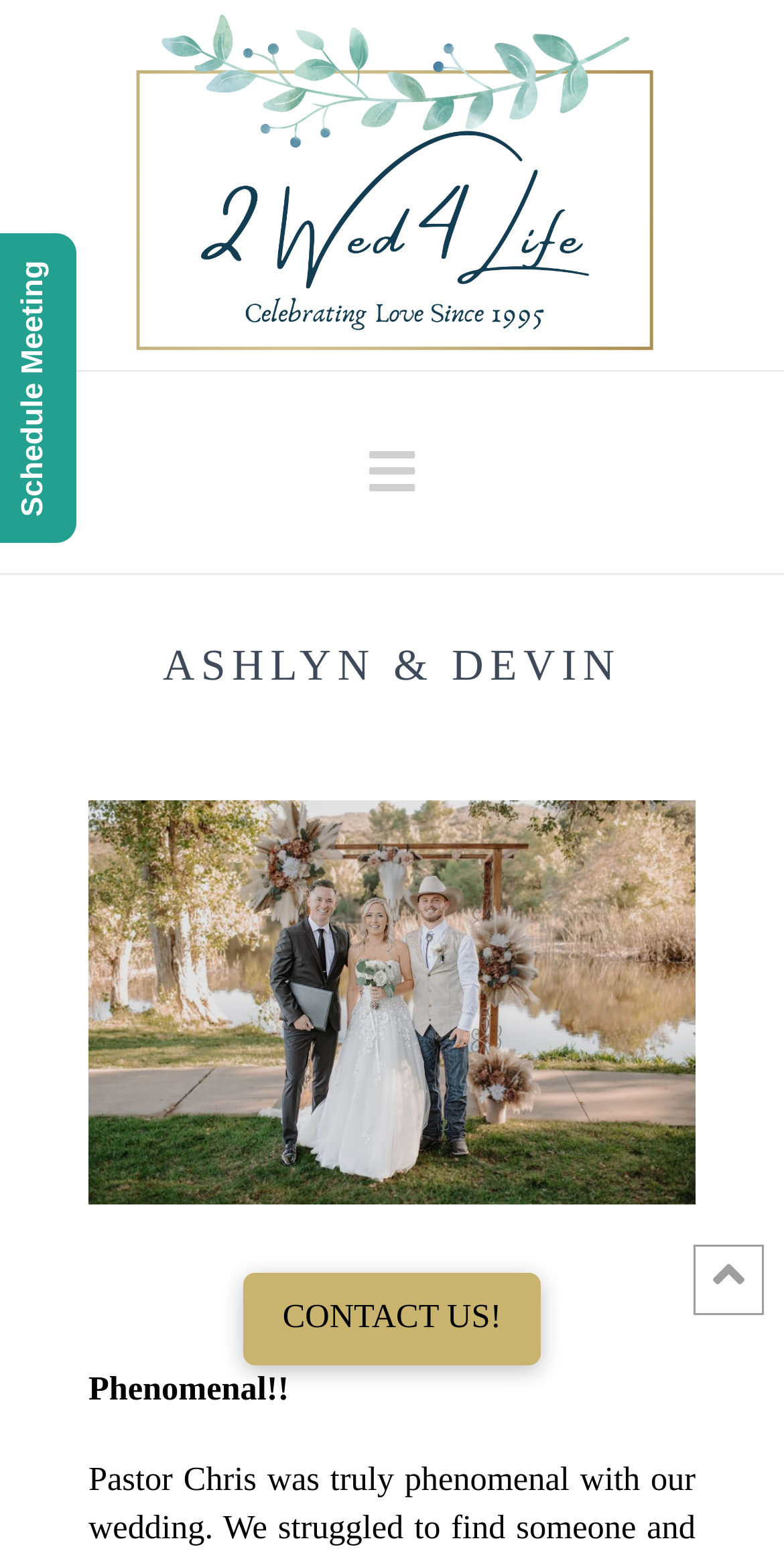From the given element description: "CONTACT US!", find the bounding box for the UI element. Provide the coordinates as four float numbers between 0 and 1, in the order [left, top, right, bottom].

[0.311, 0.819, 0.689, 0.879]